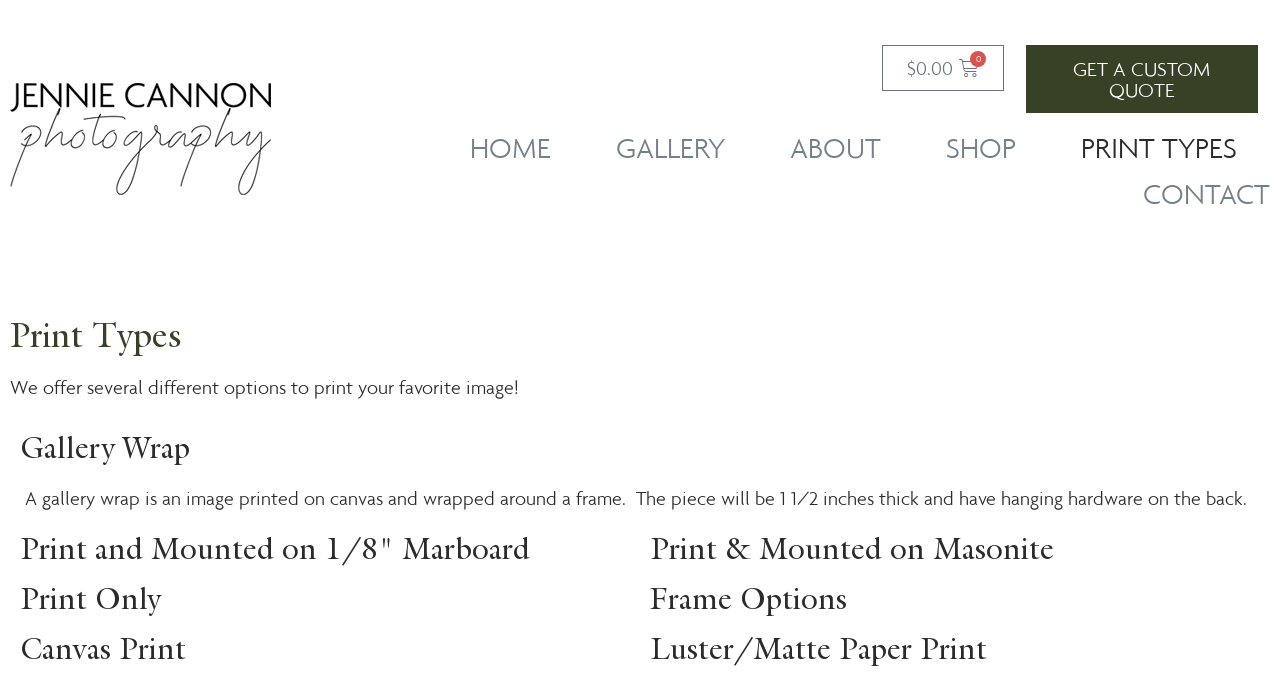Determine the bounding box coordinates of the region that needs to be clicked to achieve the task: "Go to the 'HOME' page".

[0.368, 0.182, 0.431, 0.249]